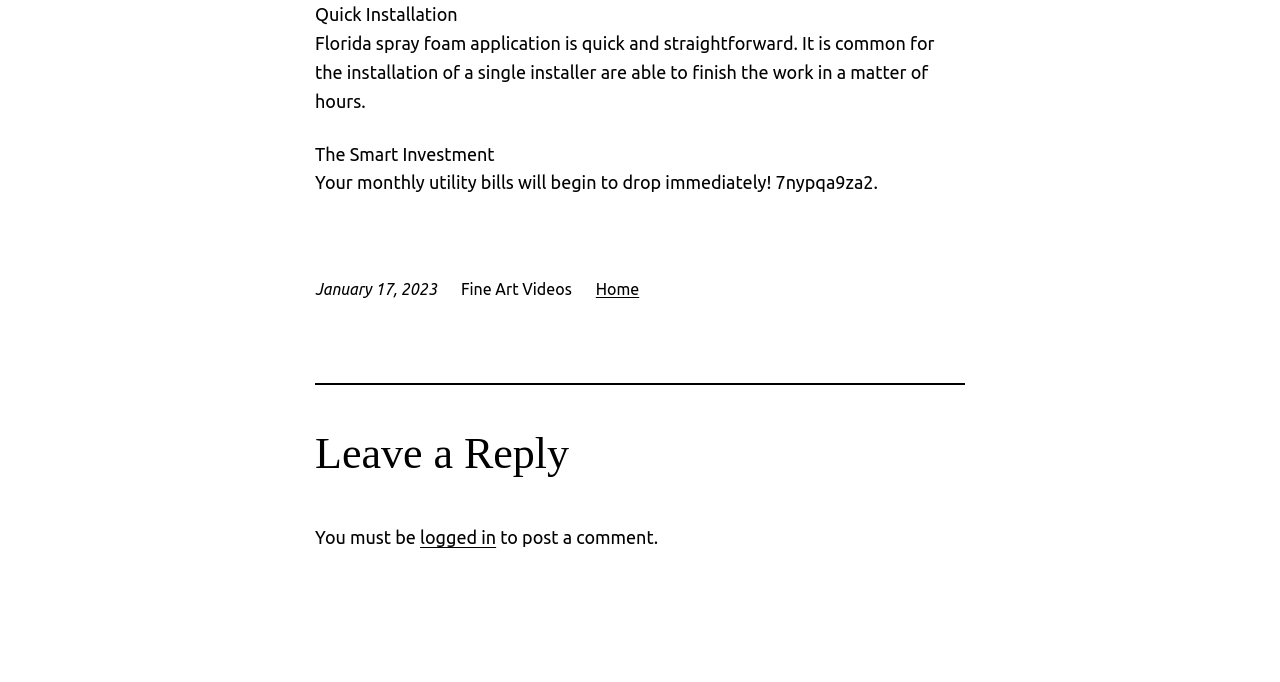Mark the bounding box of the element that matches the following description: "Home".

[0.465, 0.411, 0.499, 0.437]